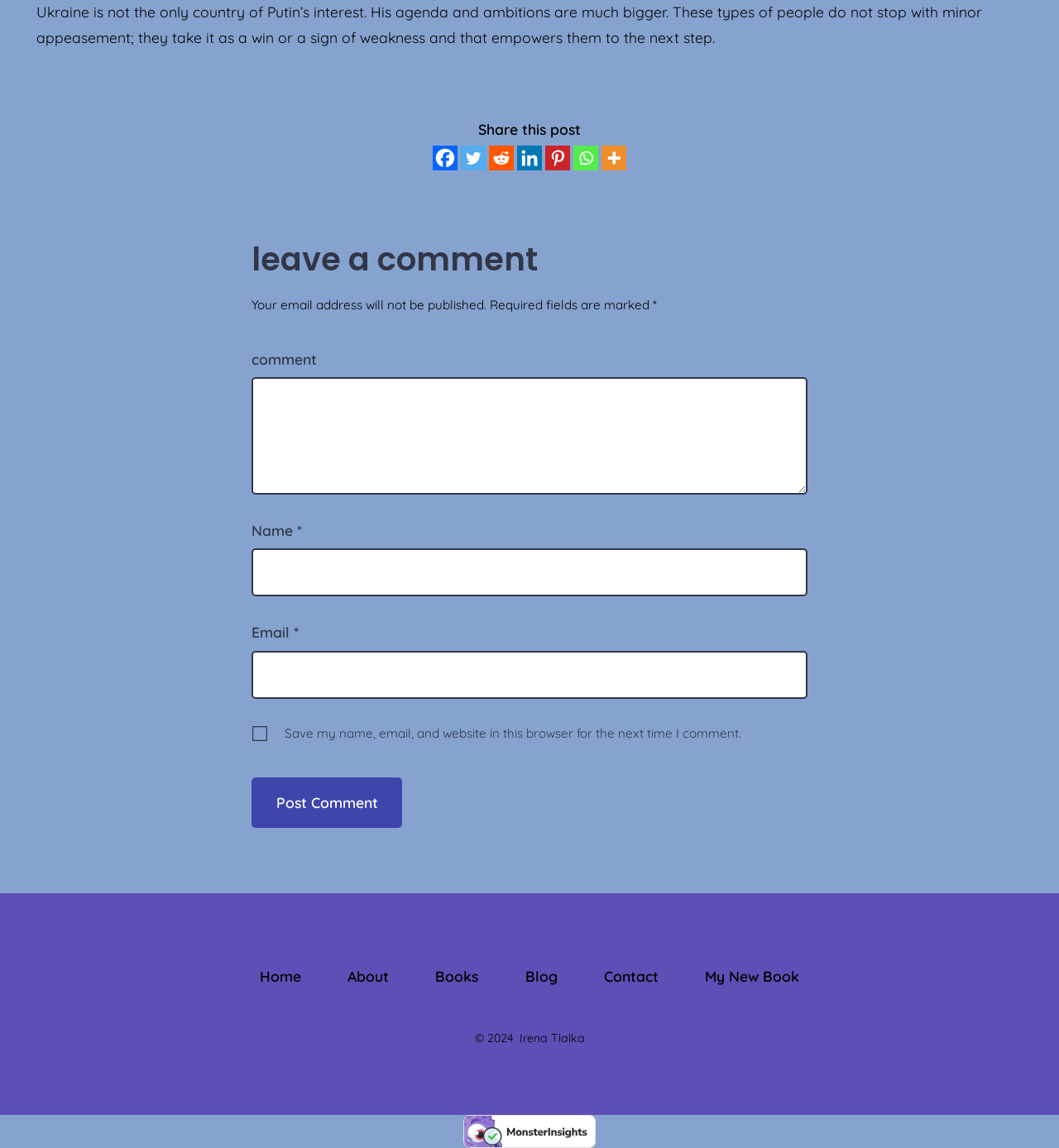Indicate the bounding box coordinates of the element that must be clicked to execute the instruction: "Share this post on Facebook". The coordinates should be given as four float numbers between 0 and 1, i.e., [left, top, right, bottom].

[0.409, 0.127, 0.432, 0.149]